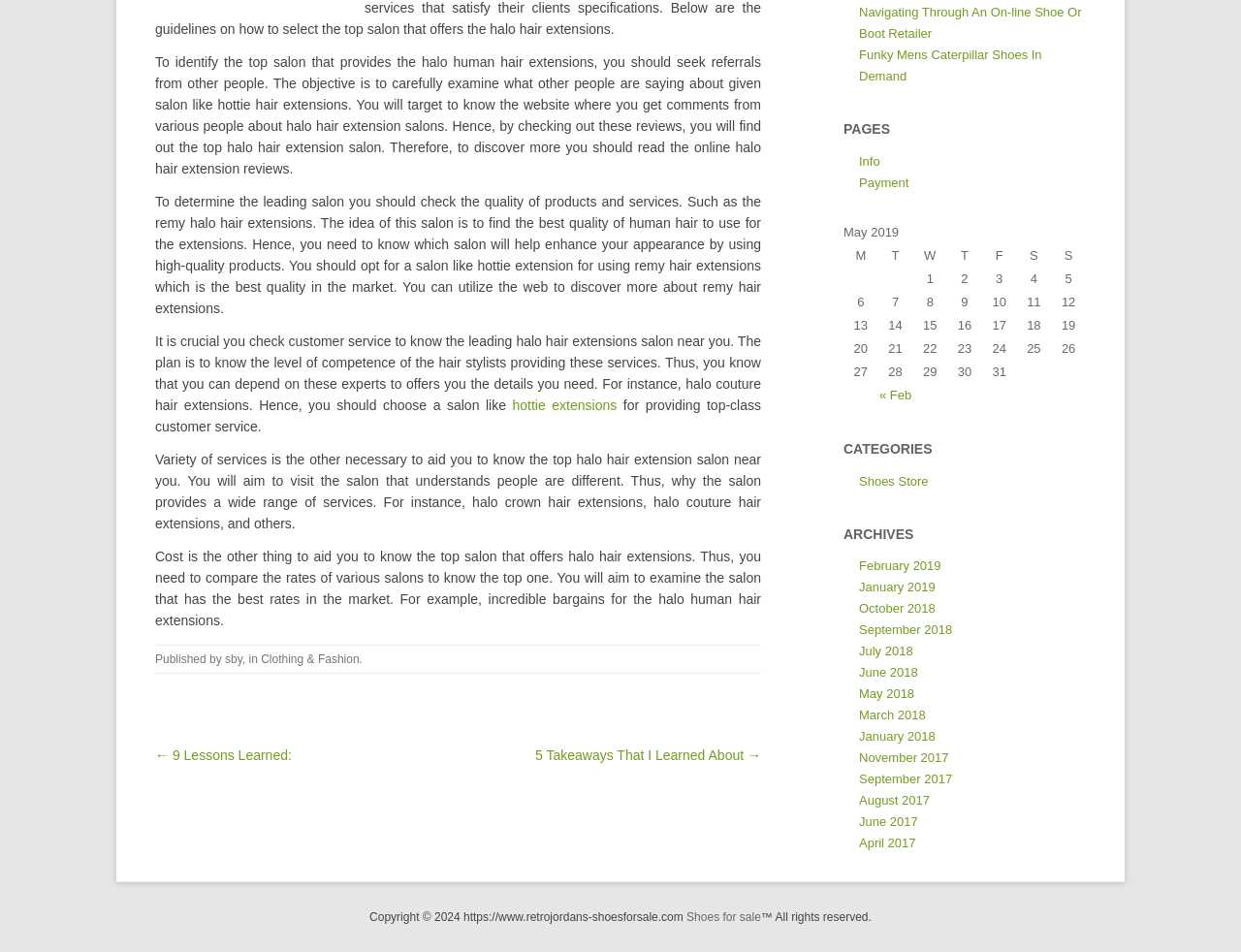Given the webpage screenshot and the description, determine the bounding box coordinates (top-left x, top-left y, bottom-right x, bottom-right y) that define the location of the UI element matching this description: Clothing & Fashion

[0.21, 0.686, 0.29, 0.7]